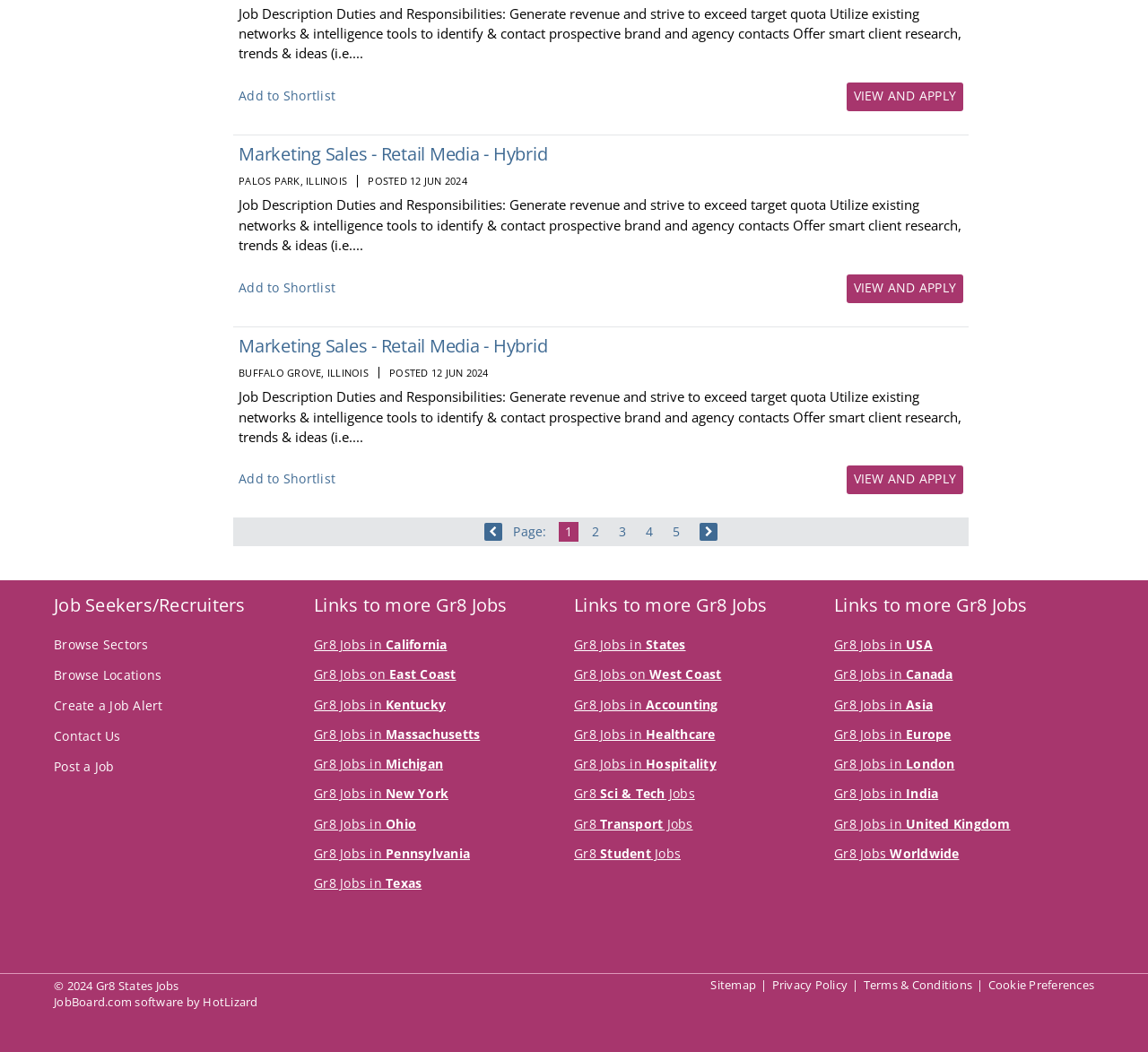Please provide the bounding box coordinates in the format (top-left x, top-left y, bottom-right x, bottom-right y). Remember, all values are floating point numbers between 0 and 1. What is the bounding box coordinate of the region described as: All games

None